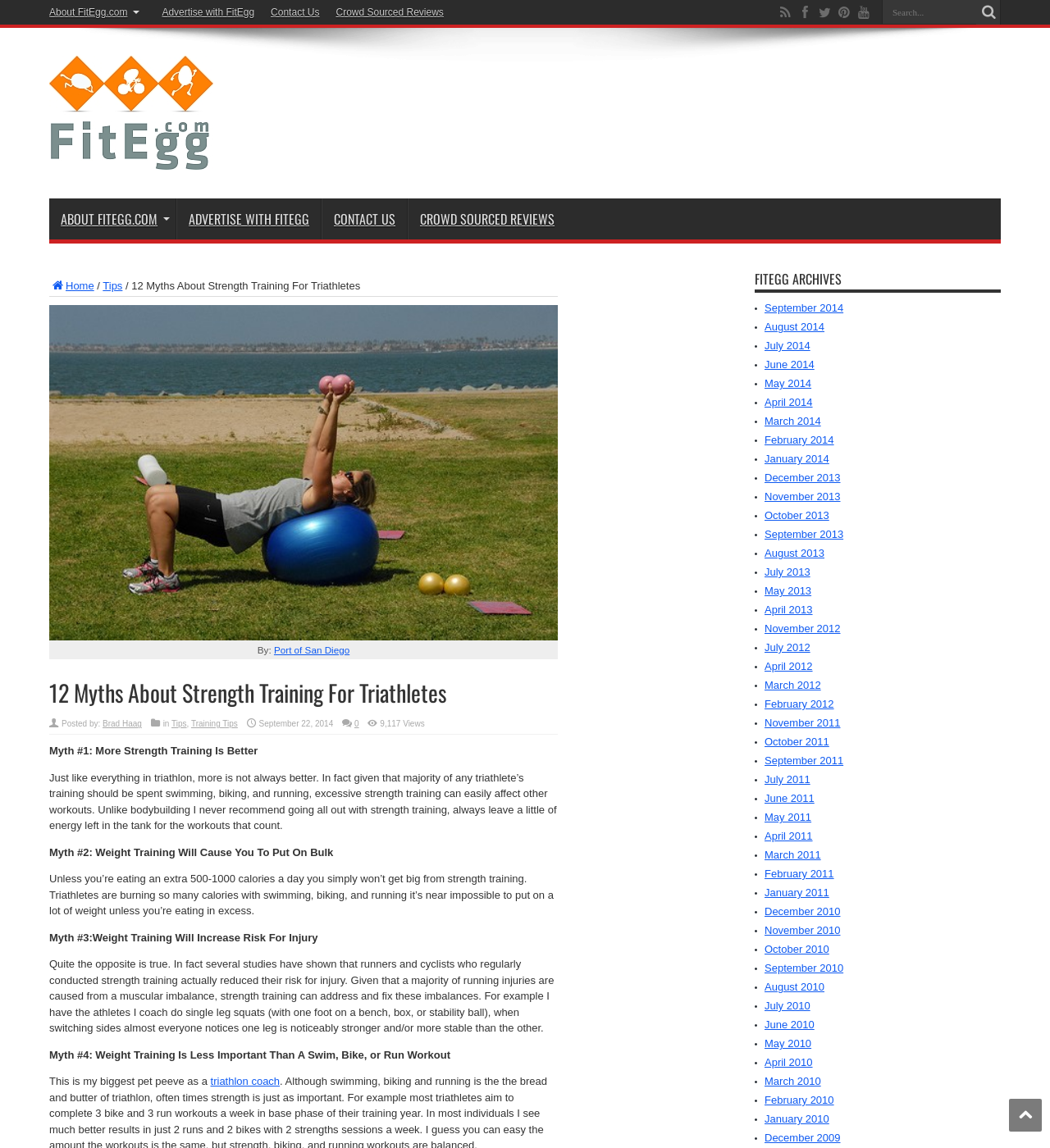Can you find the bounding box coordinates of the area I should click to execute the following instruction: "View the FitEgg.com archives"?

[0.719, 0.237, 0.953, 0.249]